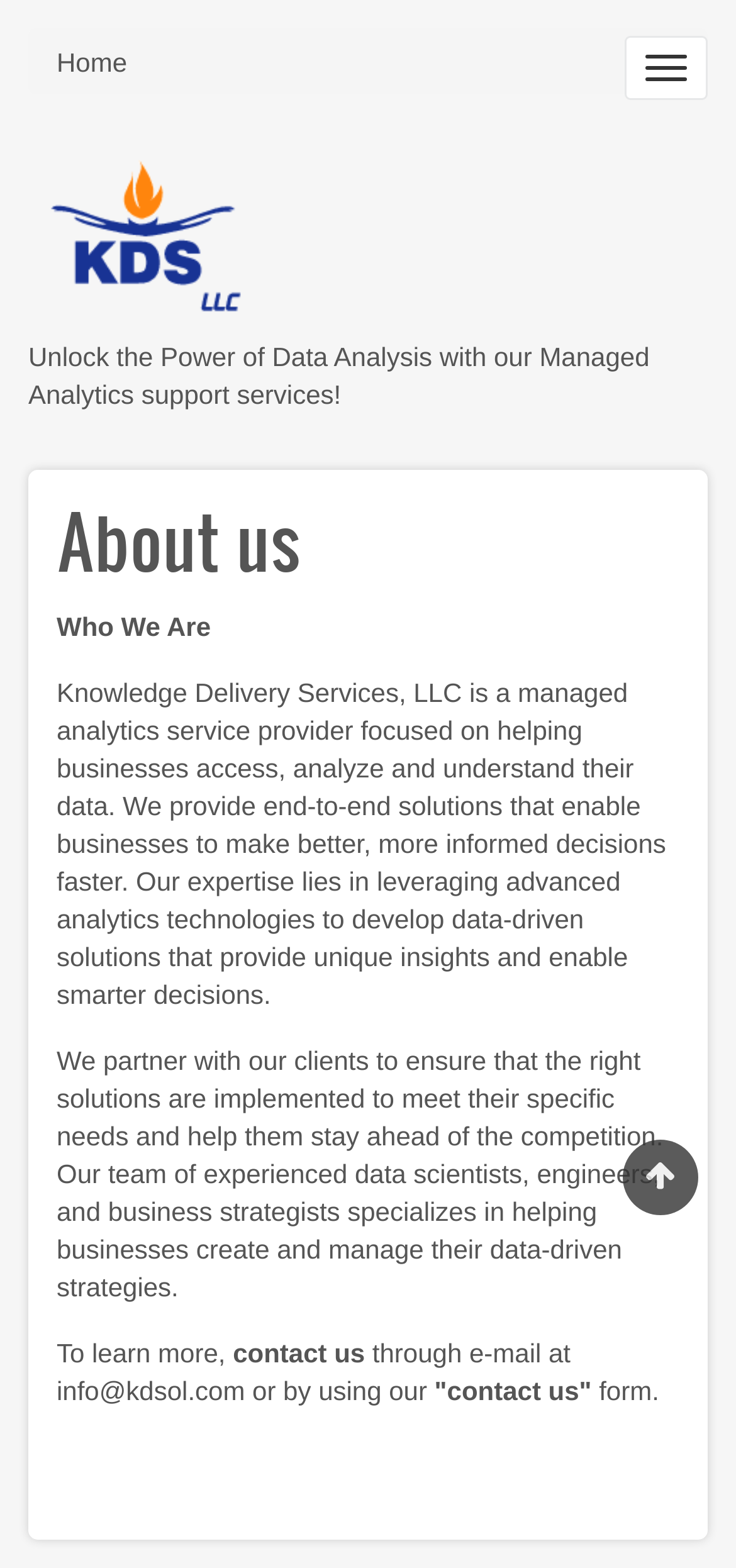Bounding box coordinates should be in the format (top-left x, top-left y, bottom-right x, bottom-right y) and all values should be floating point numbers between 0 and 1. Determine the bounding box coordinate for the UI element described as: info@kdsol.com

[0.077, 0.877, 0.333, 0.896]